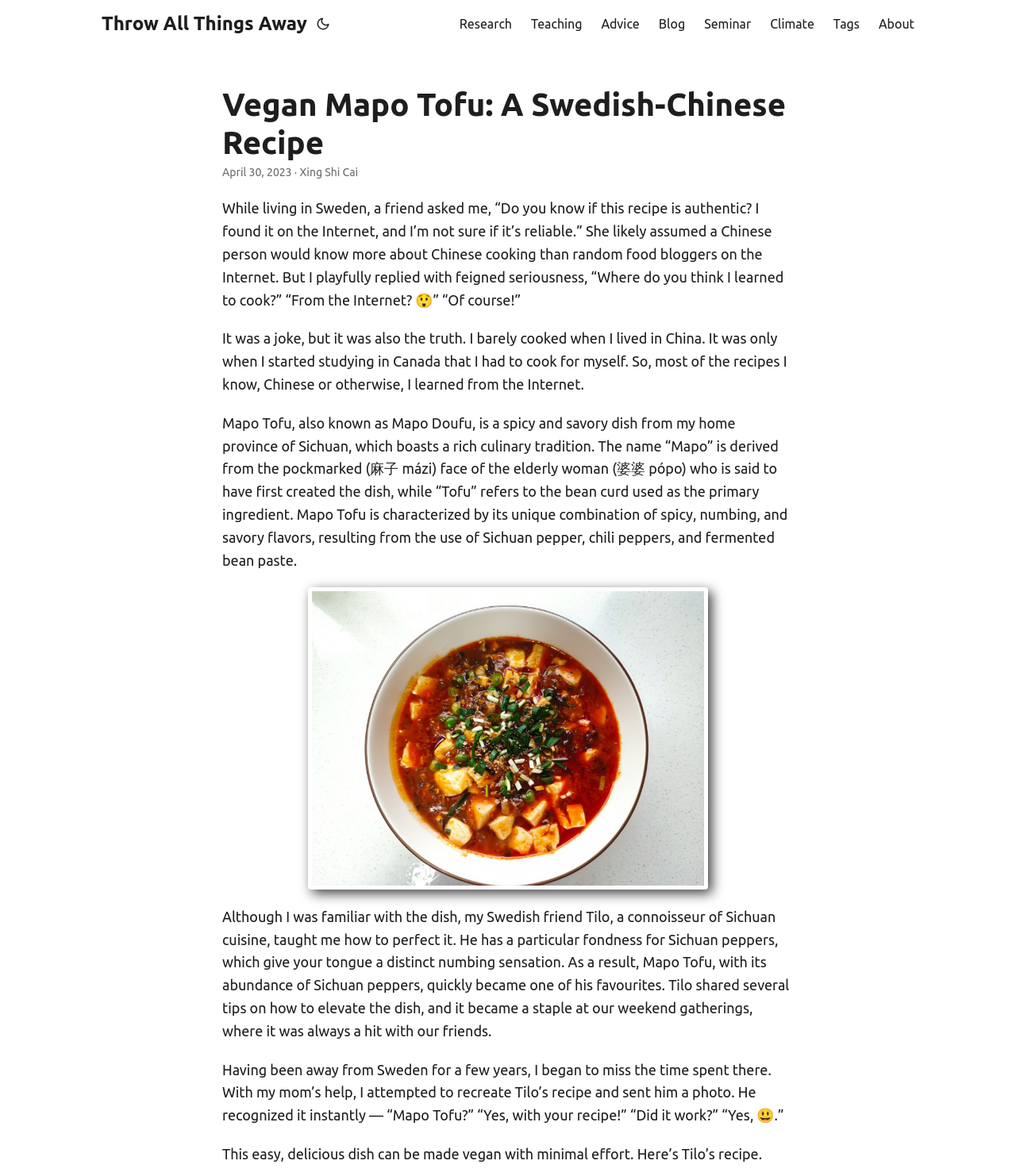Determine the main headline from the webpage and extract its text.

Vegan Mapo Tofu: A Swedish-Chinese Recipe